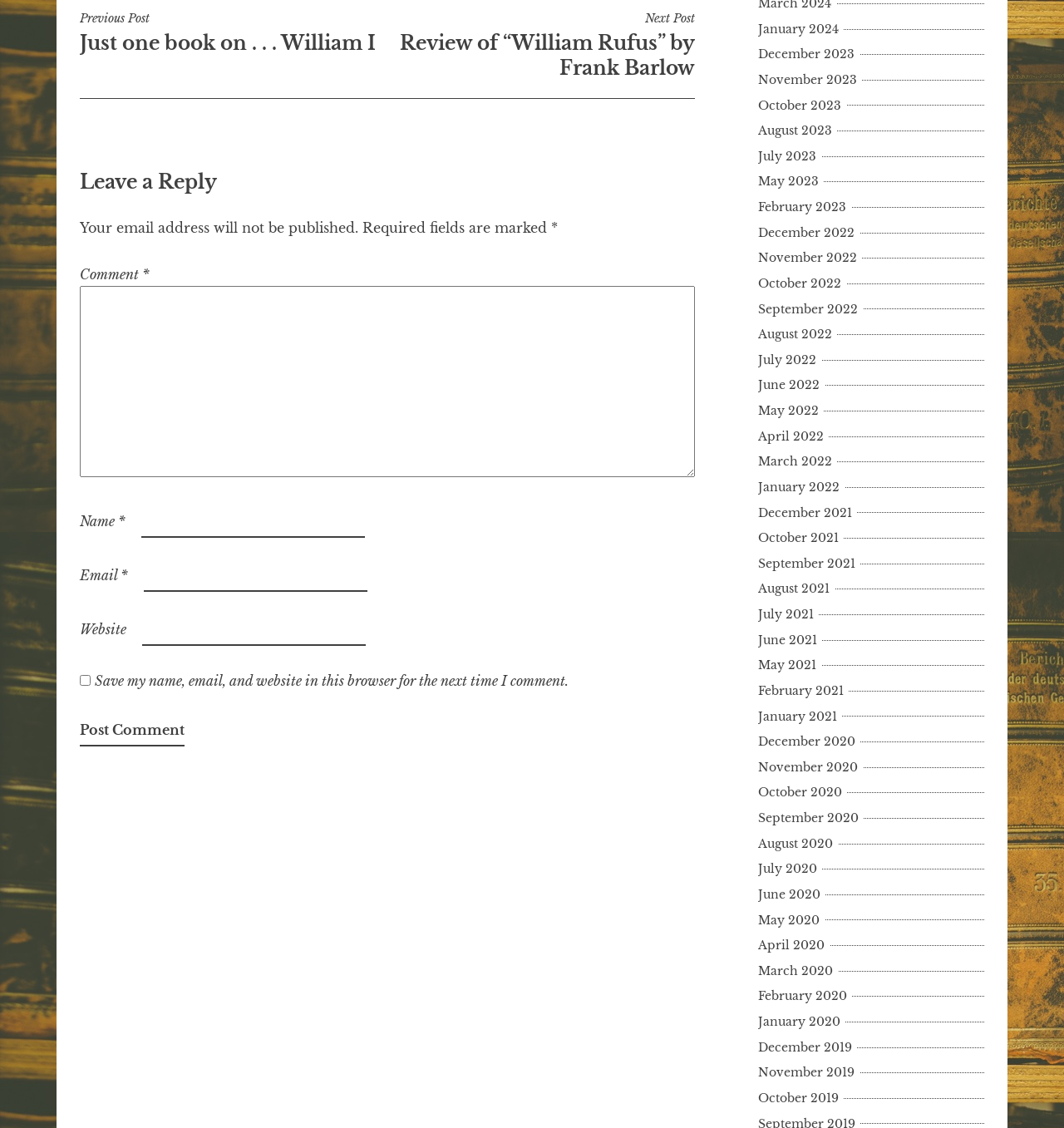Extract the bounding box coordinates of the UI element described: "parent_node: Email * aria-describedby="email-notes" name="email"". Provide the coordinates in the format [left, top, right, bottom] with values ranging from 0 to 1.

[0.135, 0.497, 0.345, 0.524]